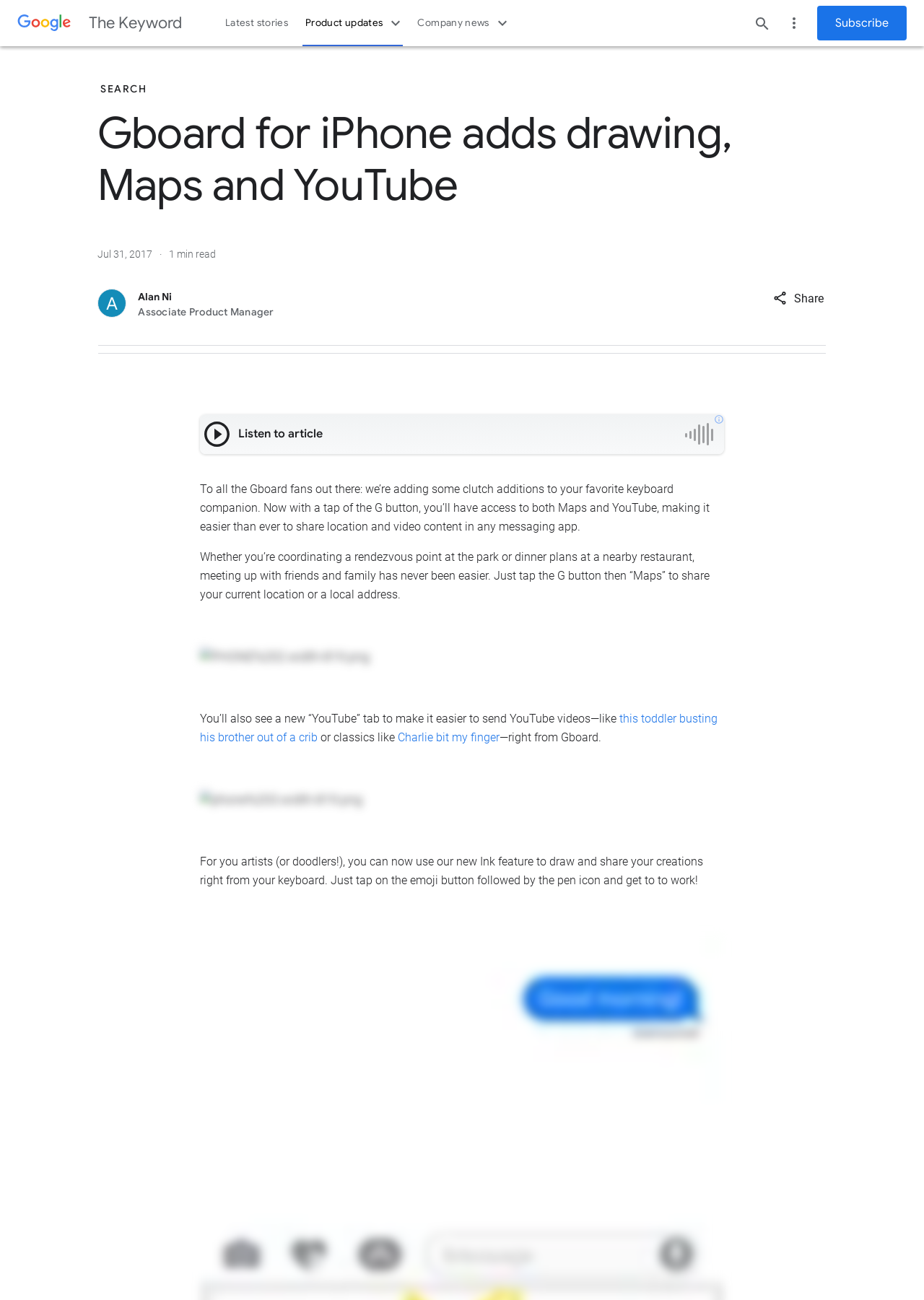Please find the bounding box coordinates (top-left x, top-left y, bottom-right x, bottom-right y) in the screenshot for the UI element described as follows: Charlie bit my finger

[0.43, 0.562, 0.541, 0.572]